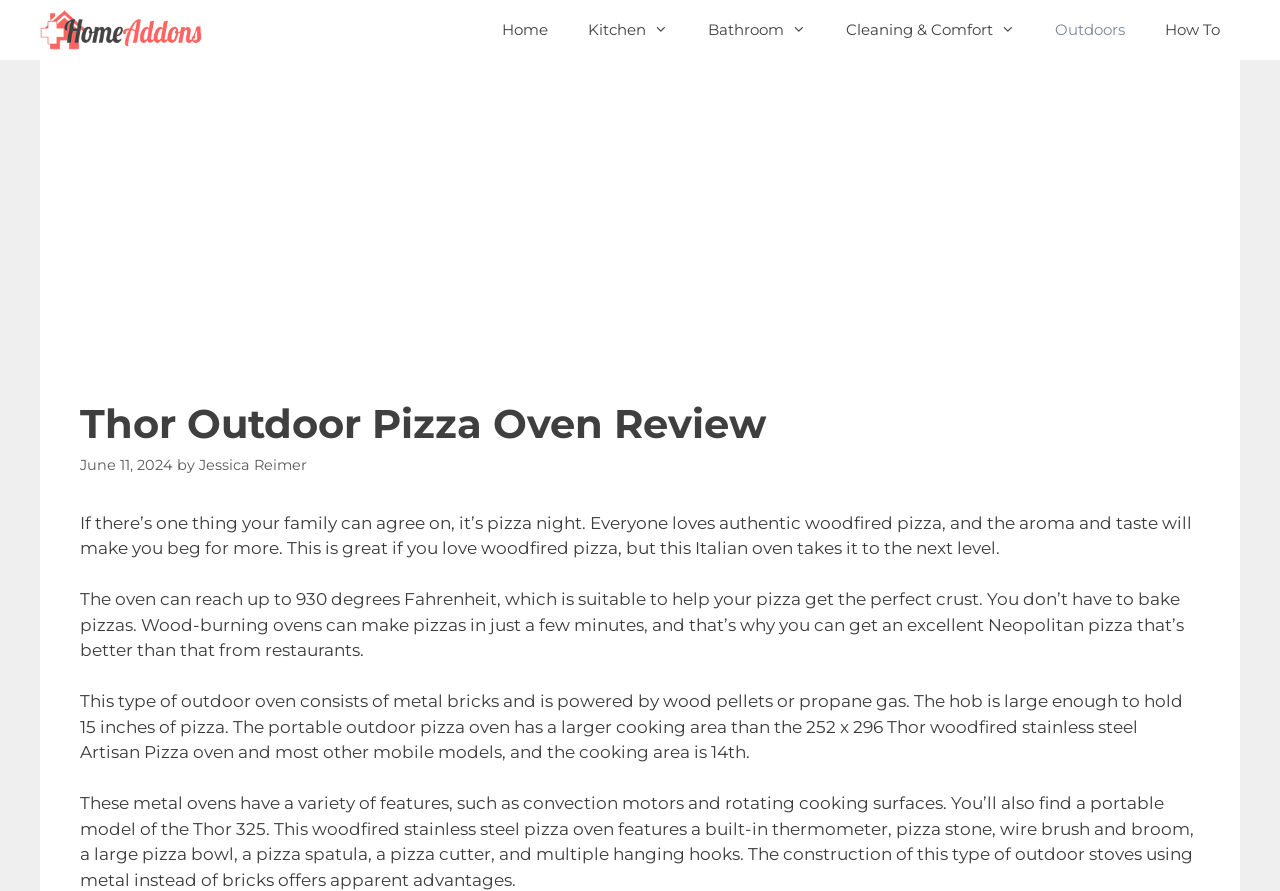Please indicate the bounding box coordinates for the clickable area to complete the following task: "Click Outdoors". The coordinates should be specified as four float numbers between 0 and 1, i.e., [left, top, right, bottom].

[0.809, 0.0, 0.895, 0.067]